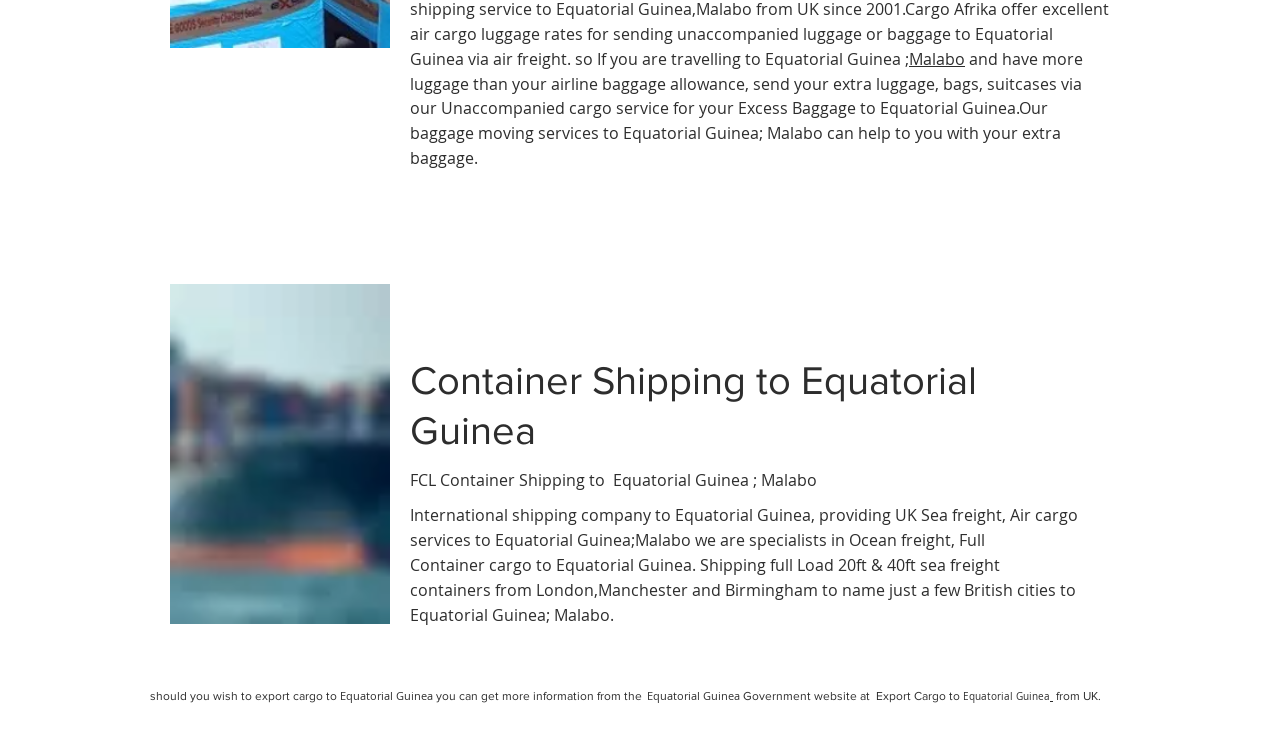Predict the bounding box of the UI element that fits this description: "Container Shipping".

[0.32, 0.489, 0.583, 0.549]